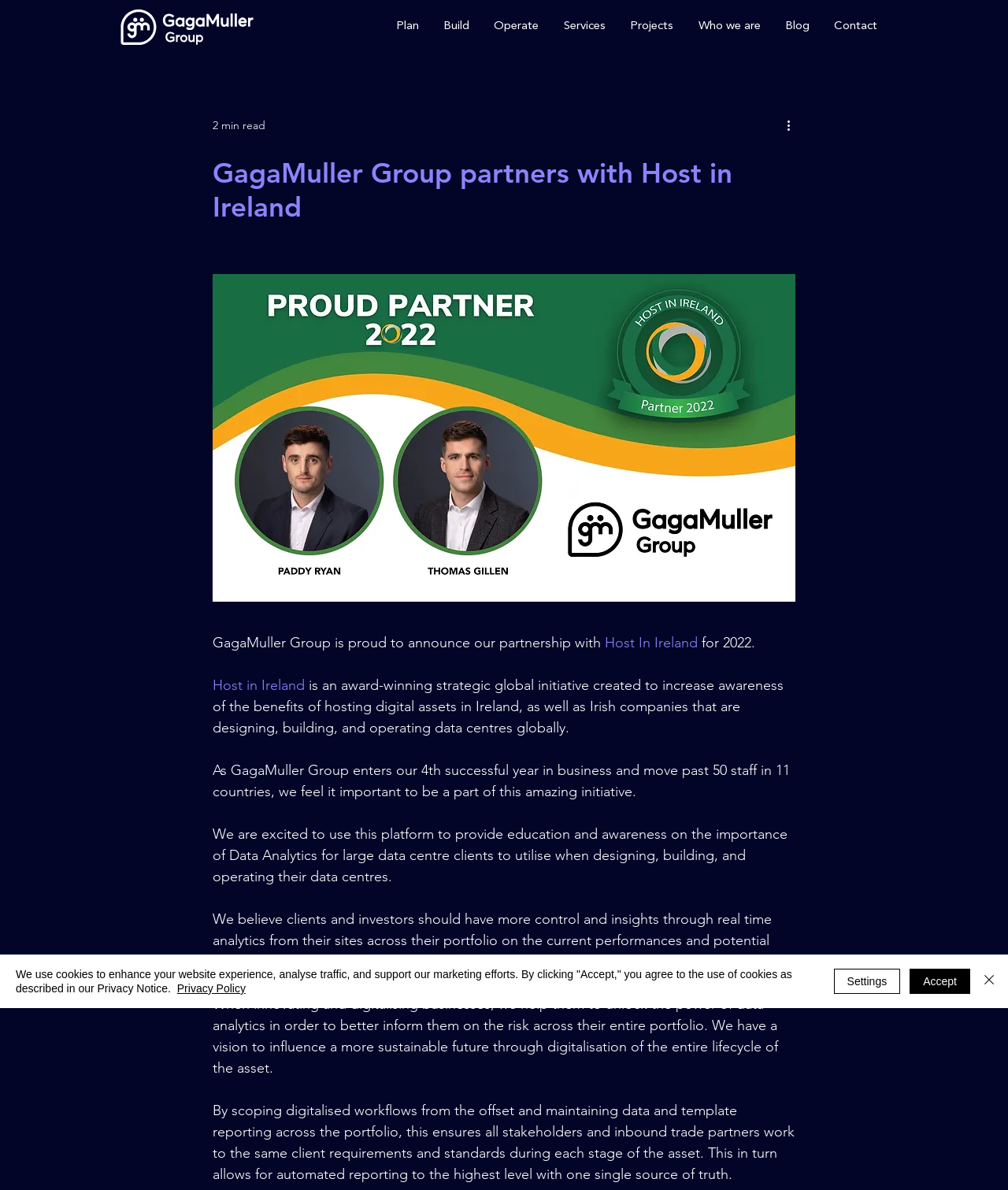Give a complete and precise description of the webpage's appearance.

The webpage is about GagaMuller Group's partnership with Host in Ireland. At the top, there is a navigation menu with 8 links: "Plan", "Build", "Operate", "Services", "Projects", "Who we are", "Blog", and "Contact". Below the navigation menu, there is a heading that announces the partnership. 

To the left of the heading, there is a "2 min read" label, indicating the estimated time it takes to read the article. Next to it, there is a "More actions" button with an image. 

The main content of the webpage is a series of paragraphs that describe the partnership and its significance. The text explains that Host in Ireland is an award-winning initiative that aims to increase awareness of the benefits of hosting digital assets in Ireland. It also mentions that GagaMuller Group is proud to be a part of this initiative as it enters its 4th successful year in business. 

The text continues to explain the importance of data analytics for large data centre clients and how GagaMuller Group can help them unlock the power of data analytics. There are 5 paragraphs in total, each discussing a different aspect of the partnership and its benefits.

At the bottom of the webpage, there is a cookie alert that informs users about the use of cookies on the website. The alert includes a link to the Privacy Policy and three buttons: "Accept", "Settings", and "Close". The "Close" button has an image of a close icon.